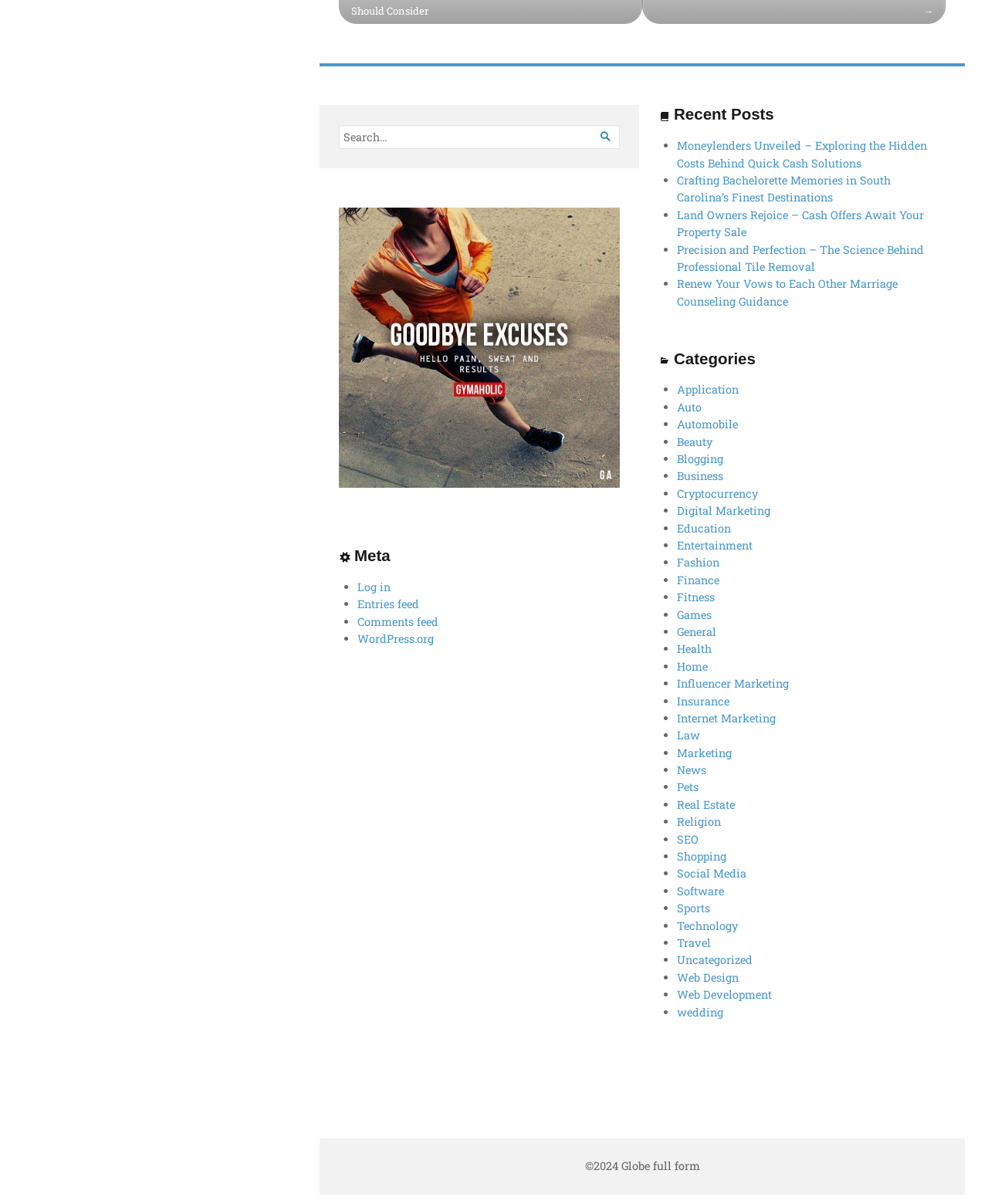Observe the image and answer the following question in detail: How many categories are listed?

I counted the number of links under the 'Categories' heading, and there are 30 links, each representing a category.